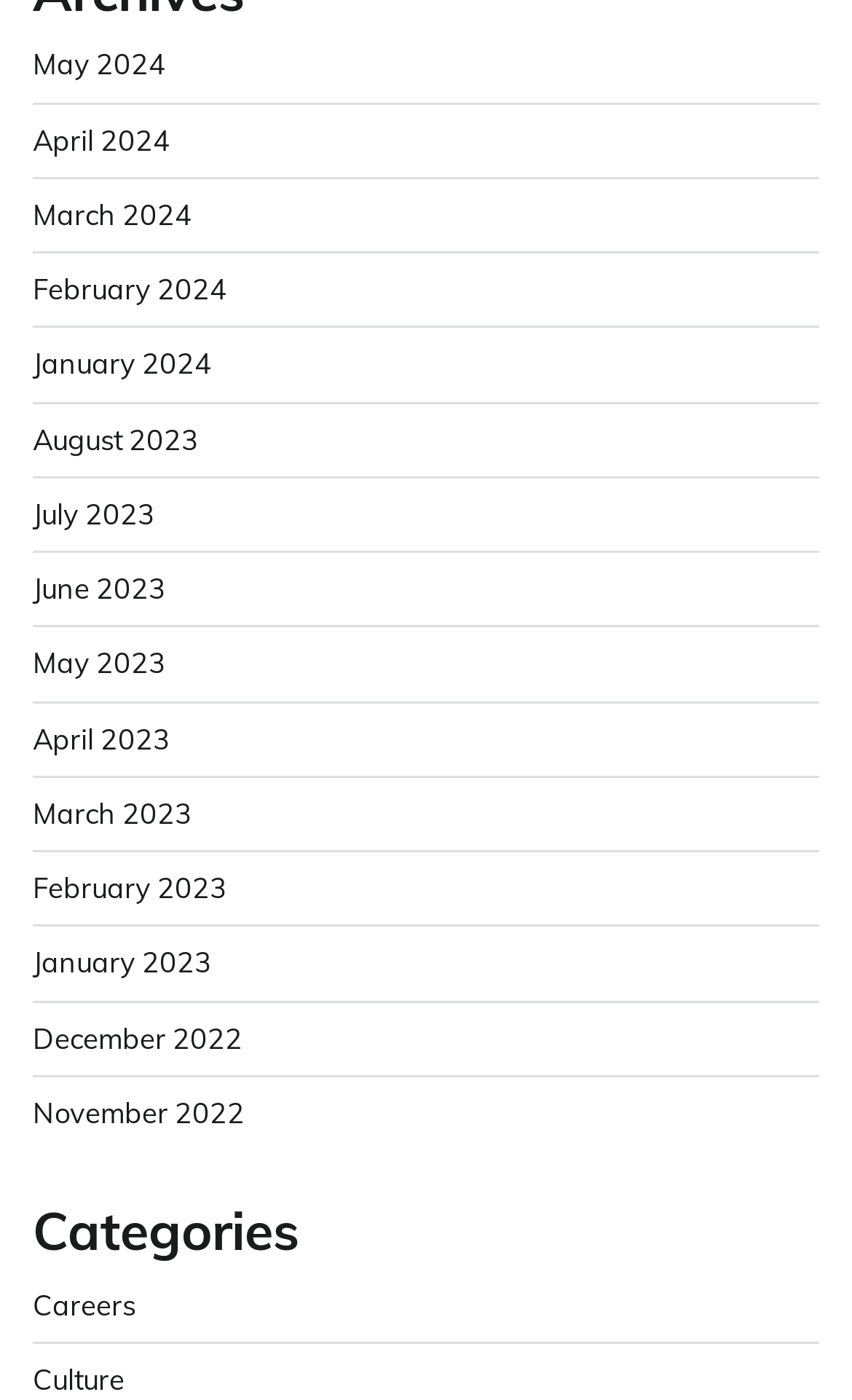Respond with a single word or phrase to the following question:
How many months are listed?

16